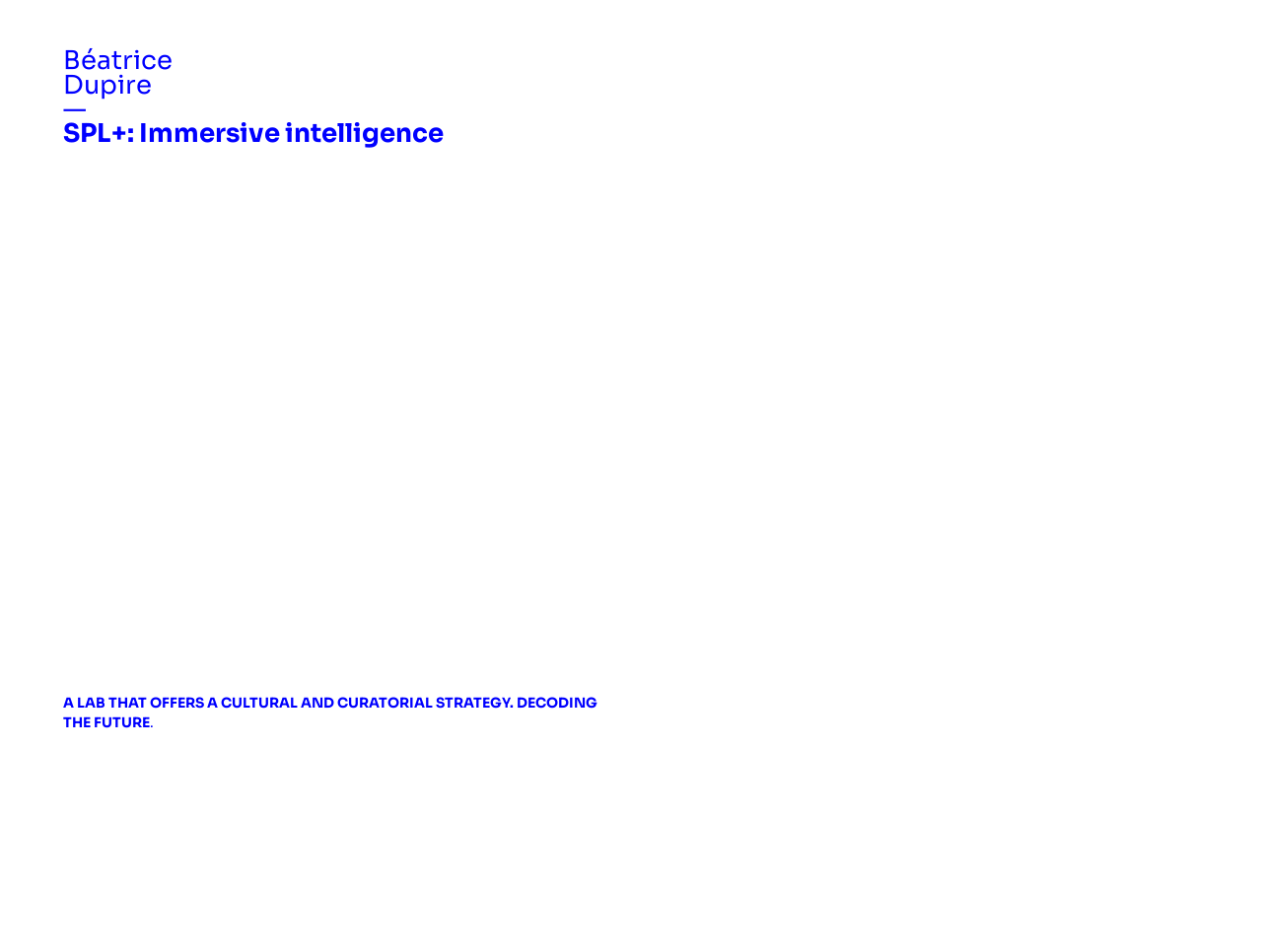Please find and generate the text of the main heading on the webpage.

Béatrice
Dupire
—